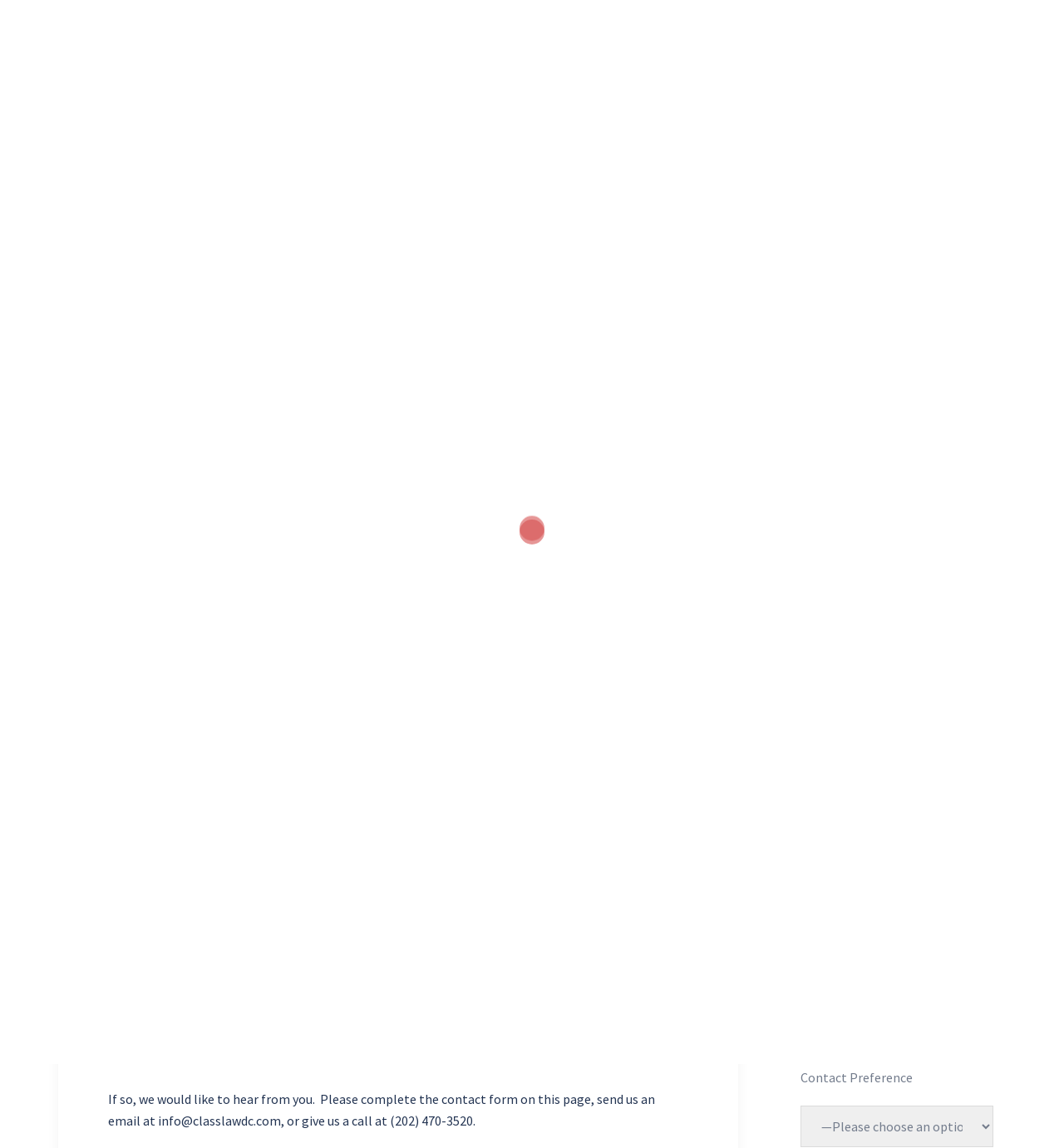Determine the bounding box coordinates for the HTML element described here: "WhatsApp".

[0.252, 0.409, 0.281, 0.436]